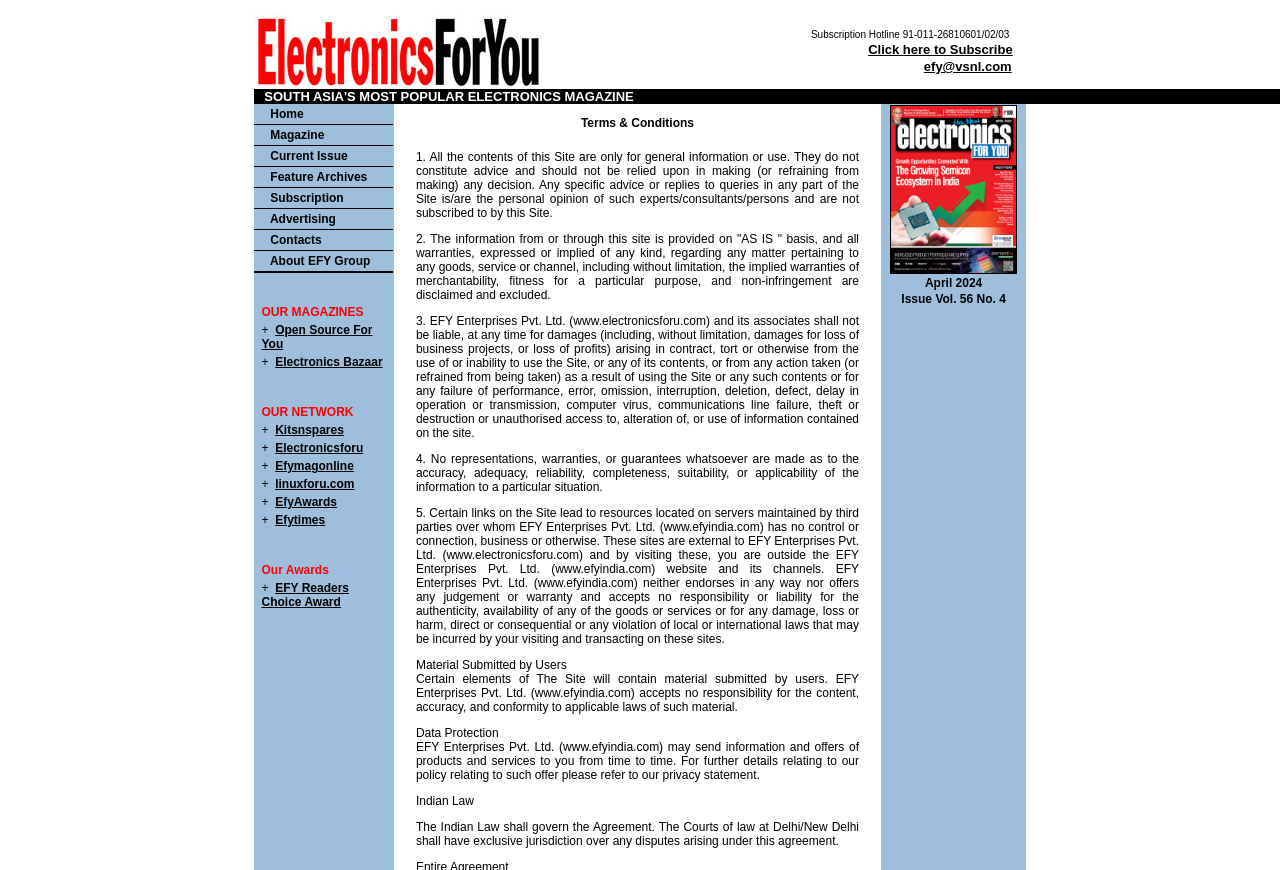Find the bounding box coordinates for the area you need to click to carry out the instruction: "Contact EFY Group". The coordinates should be four float numbers between 0 and 1, indicated as [left, top, right, bottom].

[0.201, 0.268, 0.251, 0.284]